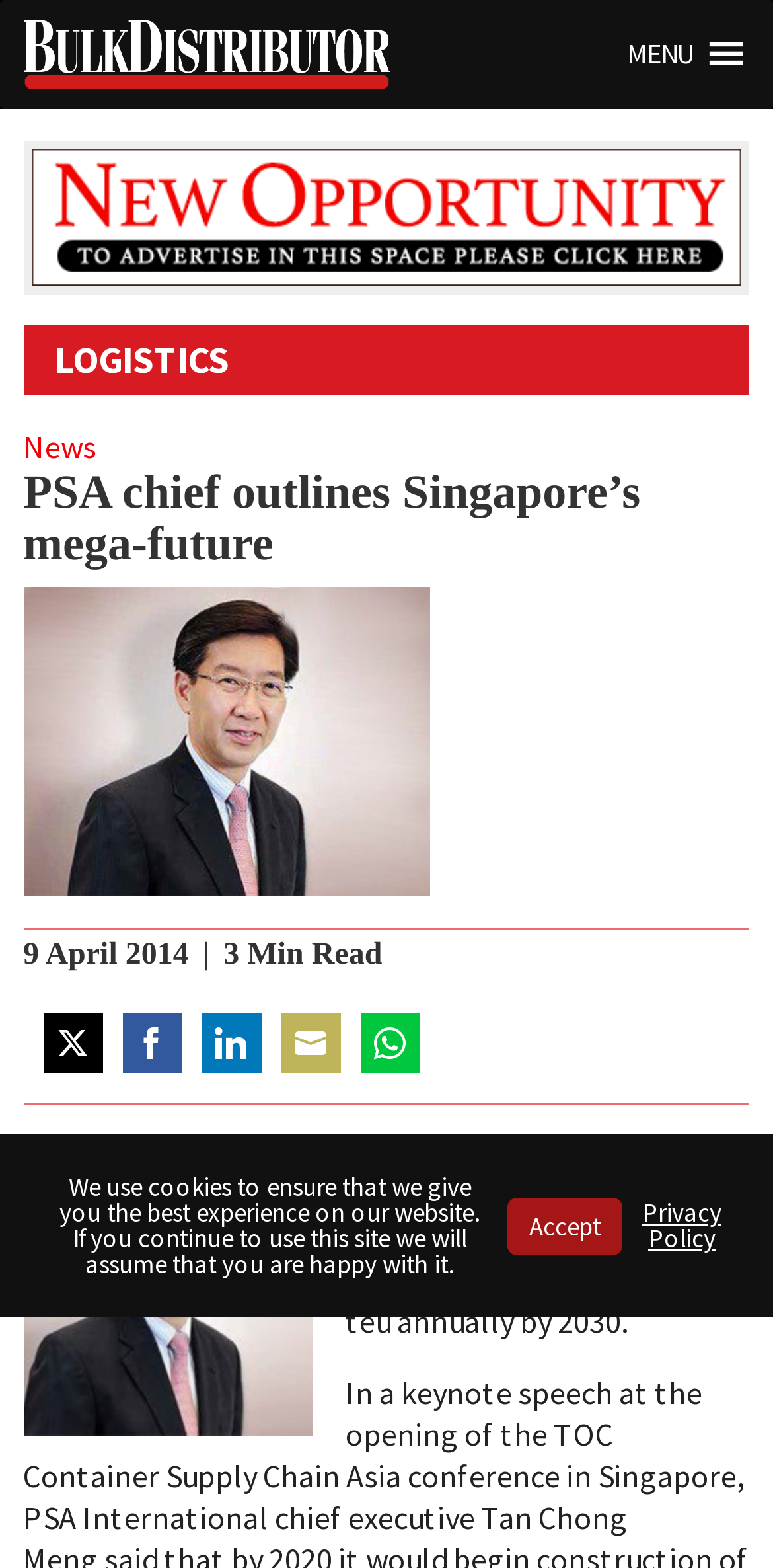Identify the bounding box coordinates necessary to click and complete the given instruction: "Share on LinkedIn".

[0.261, 0.646, 0.338, 0.684]